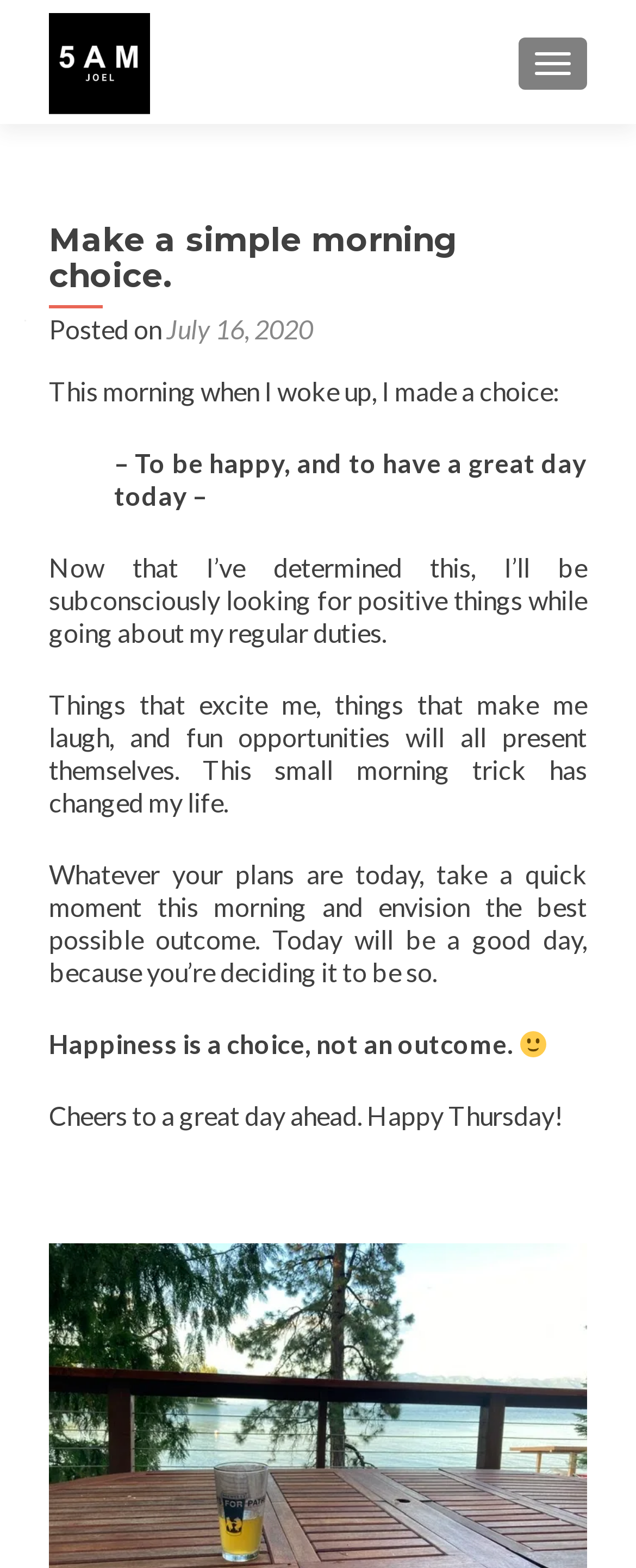What is the tone of the article?
Refer to the image and provide a thorough answer to the question.

The tone of the article can be determined by reading the content of the article, which has a positive and uplifting tone. The use of phrases such as 'have a great day today', 'fun opportunities will all present themselves', and 'Cheers to a great day ahead' suggests that the author is trying to convey a positive message.